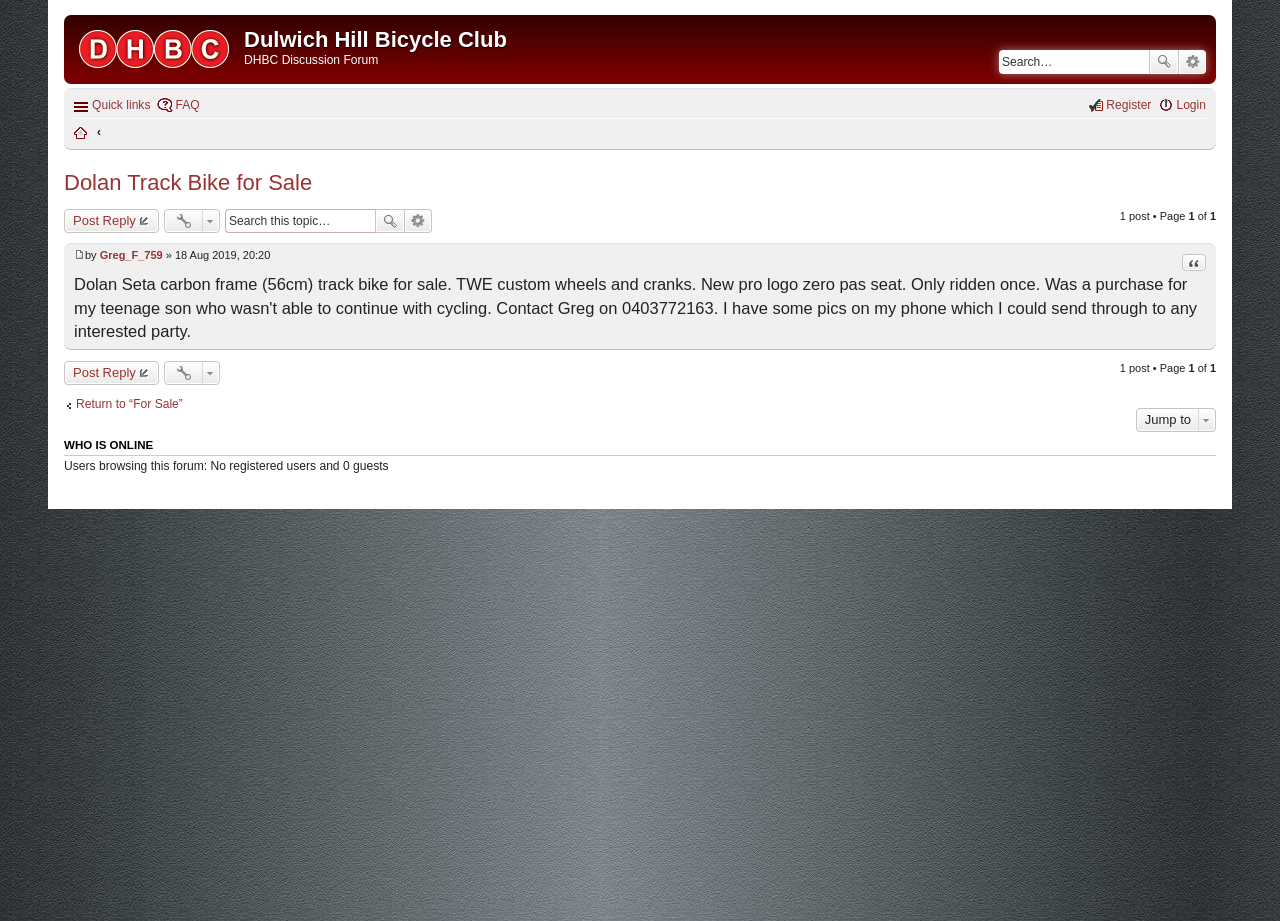Can you provide the bounding box coordinates for the element that should be clicked to implement the instruction: "Post a reply"?

[0.05, 0.227, 0.124, 0.253]